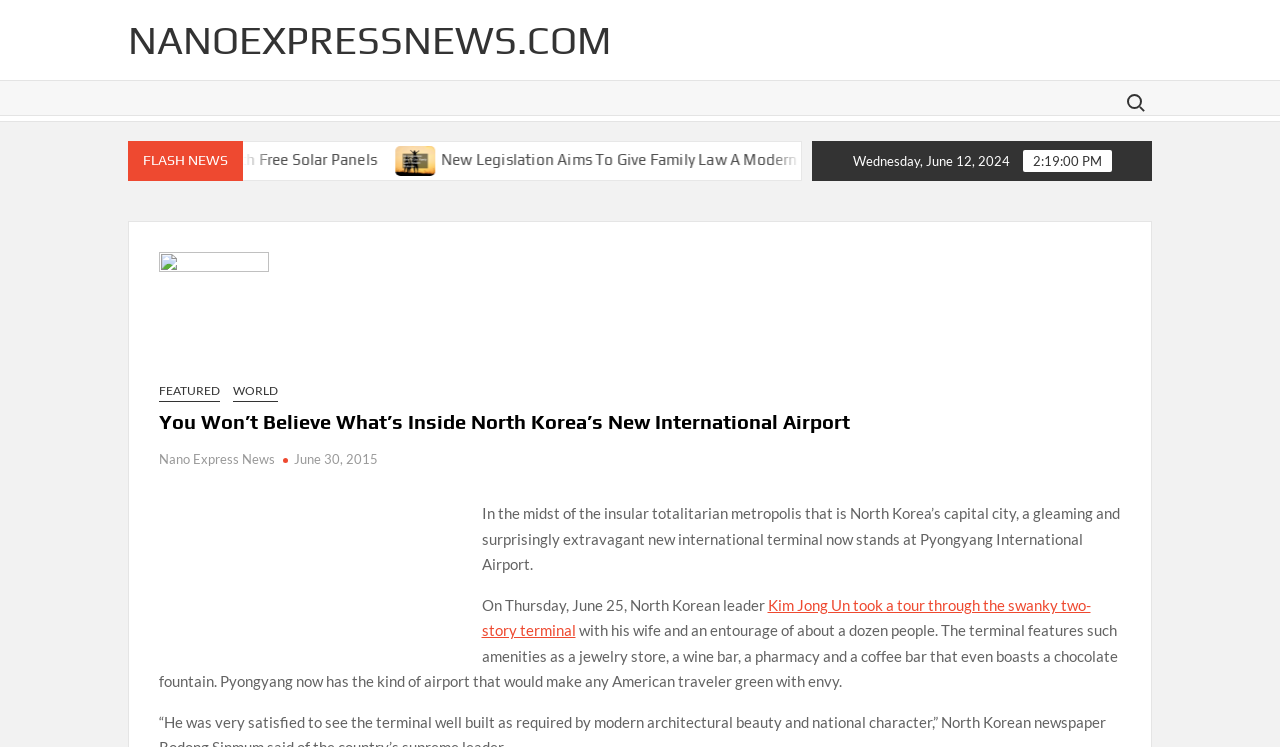Specify the bounding box coordinates of the area to click in order to follow the given instruction: "Explore 11 Ways to Enhance Your Tax Office Marketing Now."

[0.691, 0.203, 0.973, 0.225]